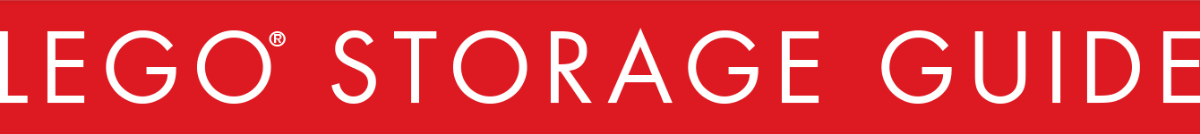What symbol is used to indicate LEGO is a recognized brand?
Answer briefly with a single word or phrase based on the image.

registered trademark symbol